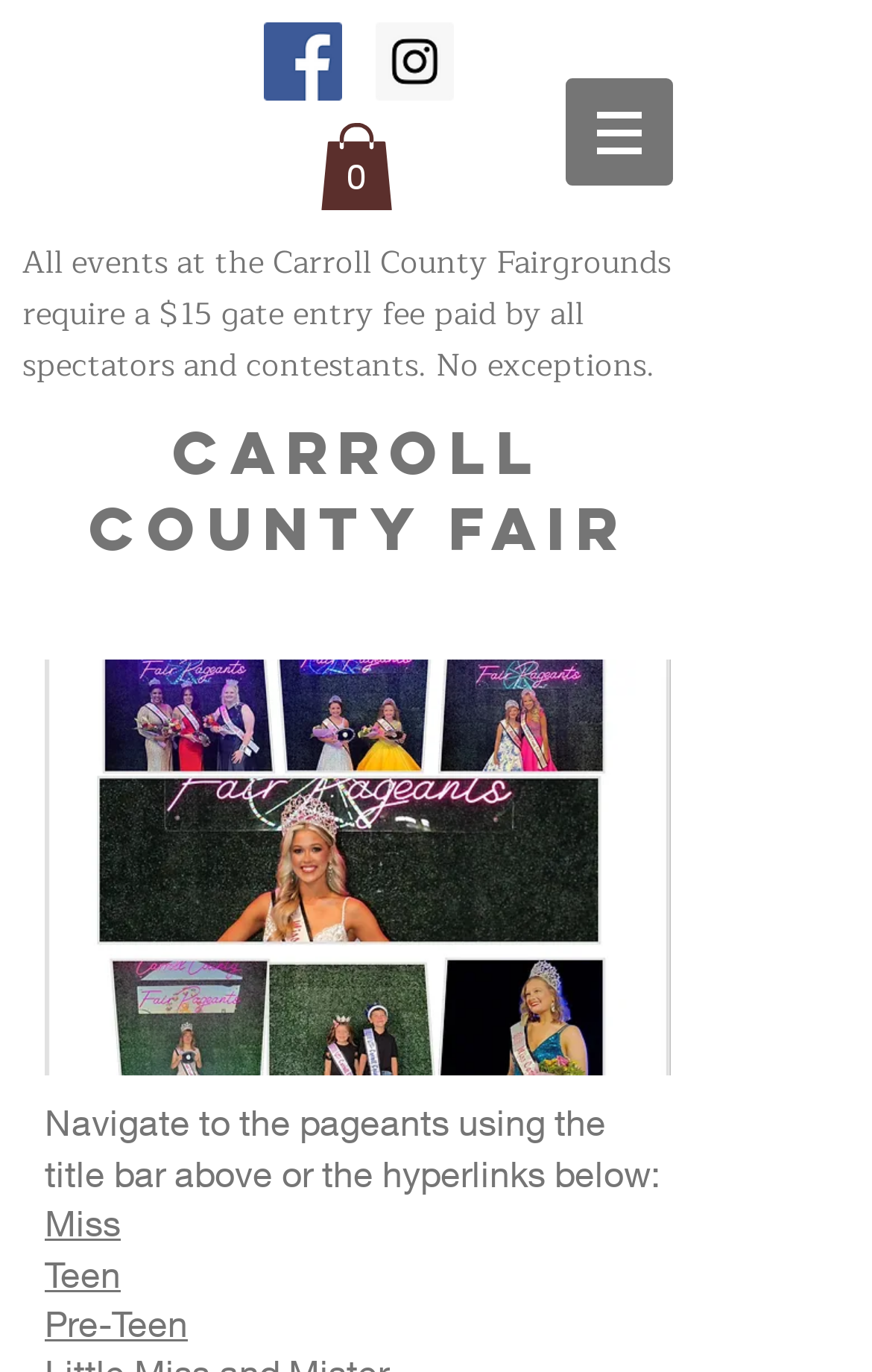Observe the image and answer the following question in detail: How many items are in the cart?

The link 'Cart with 0 items' indicates that the cart is currently empty, with zero items.